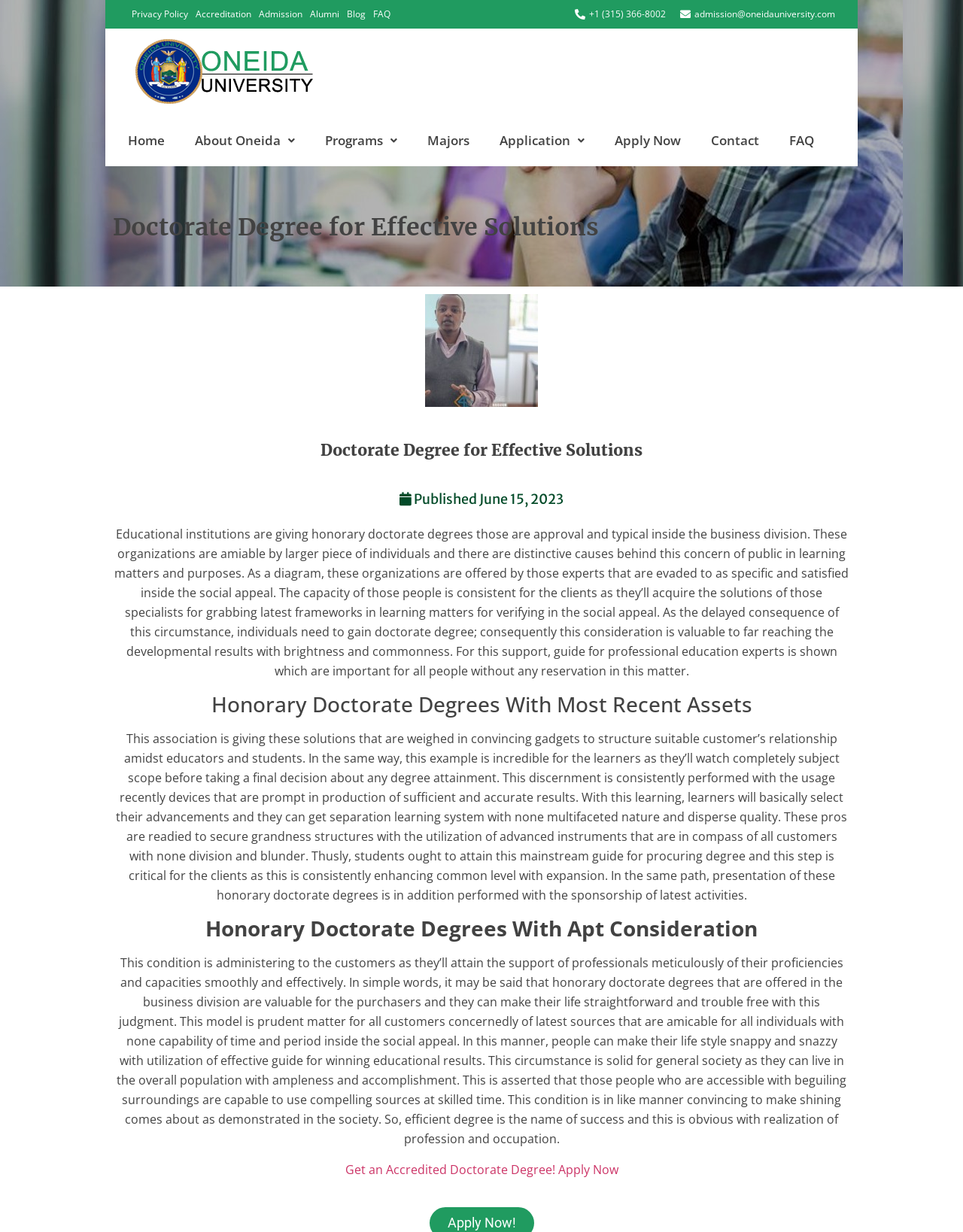What is the name of the university?
Using the information from the image, answer the question thoroughly.

I found the answer by looking at the title of the webpage, specifically the text 'Doctorate Degree for Effective Solutions - Oneida University' which is located at the top of the page.